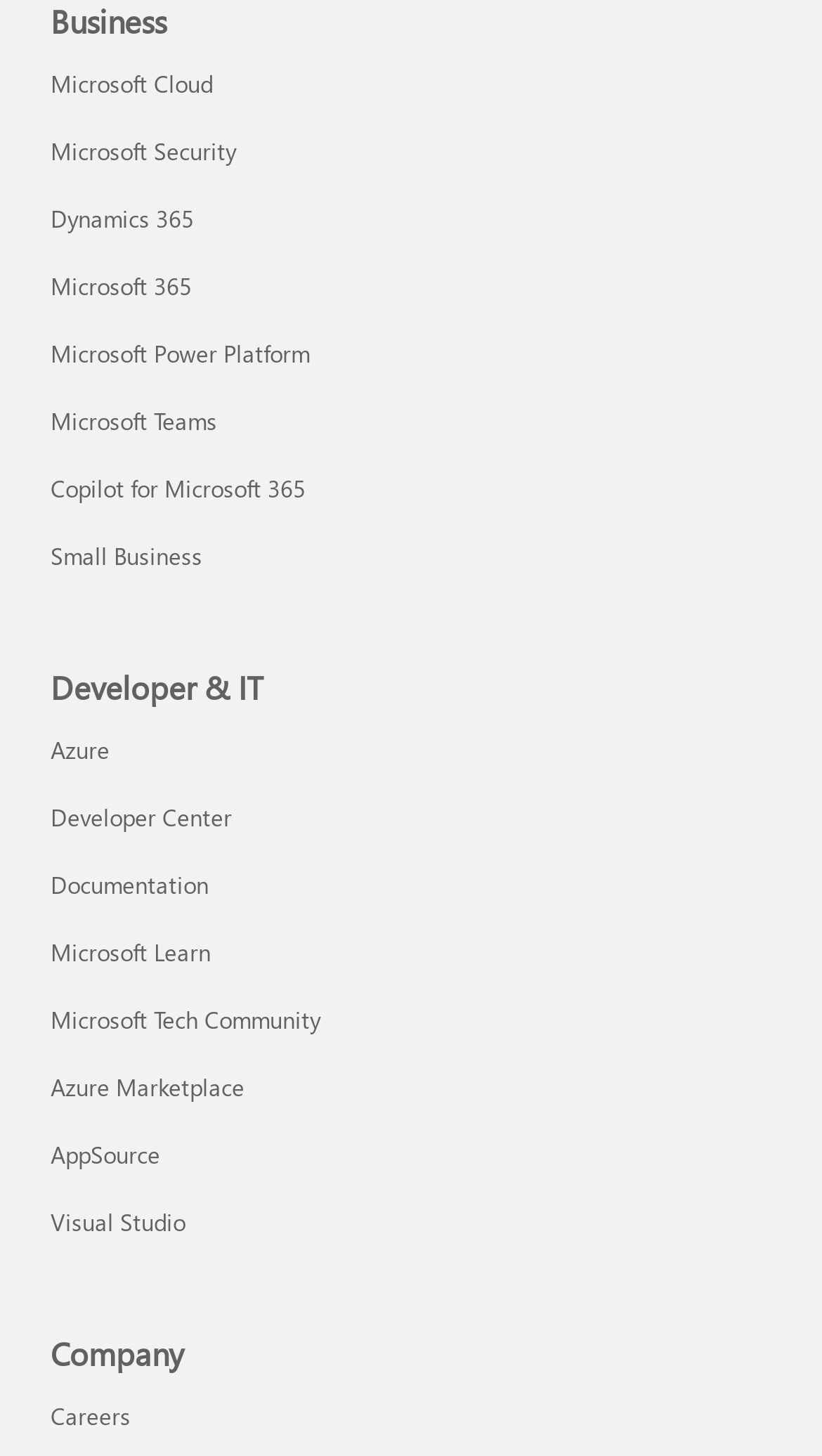How many links are under 'Developer & IT'?
Look at the image and respond to the question as thoroughly as possible.

I counted the number of links under the heading 'Developer & IT' and found 8 links, including 'Azure Developer & IT', 'Developer Center', 'Documentation', and others.